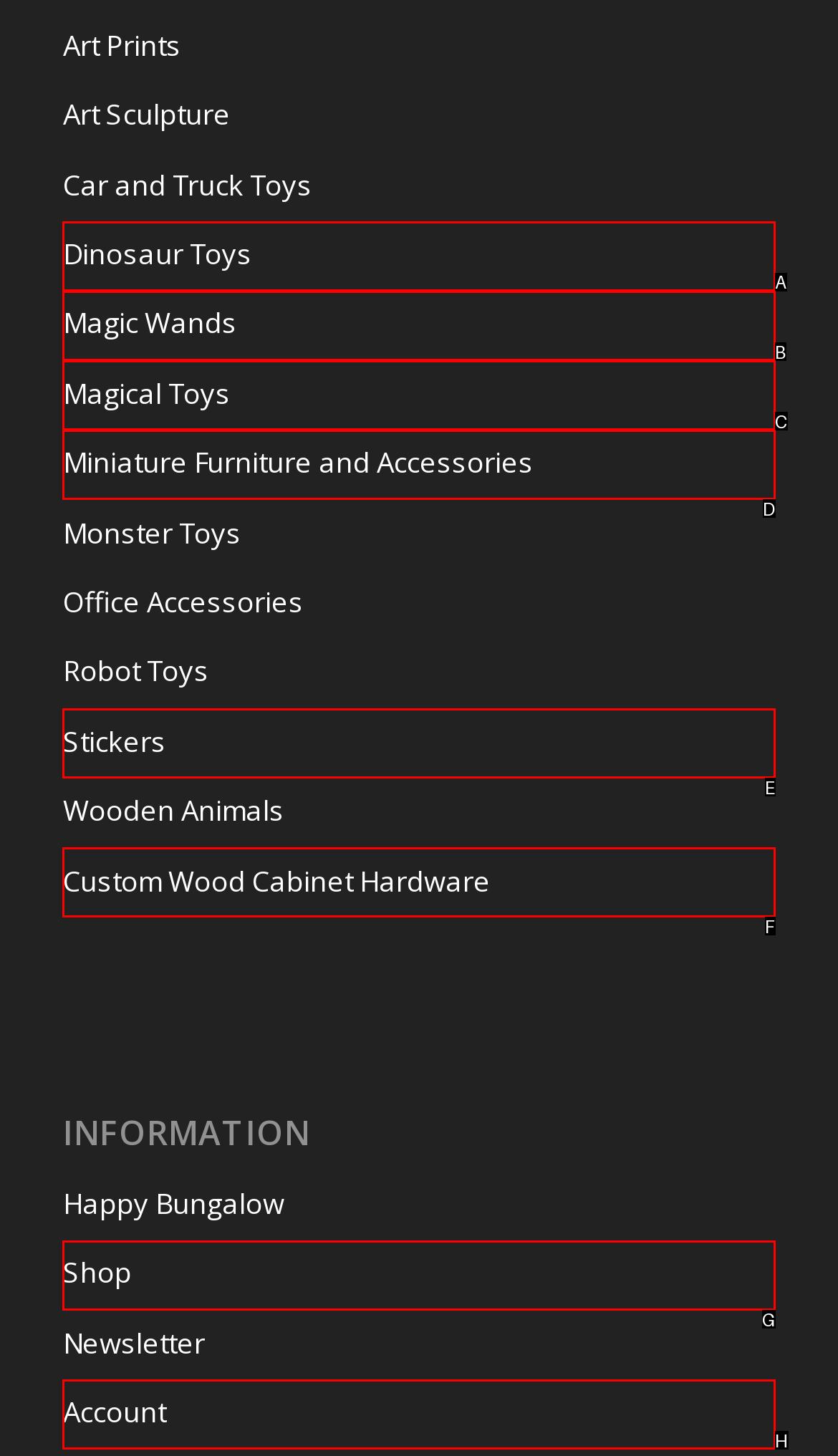Determine the letter of the element I should select to fulfill the following instruction: Go to Home. Just provide the letter.

None